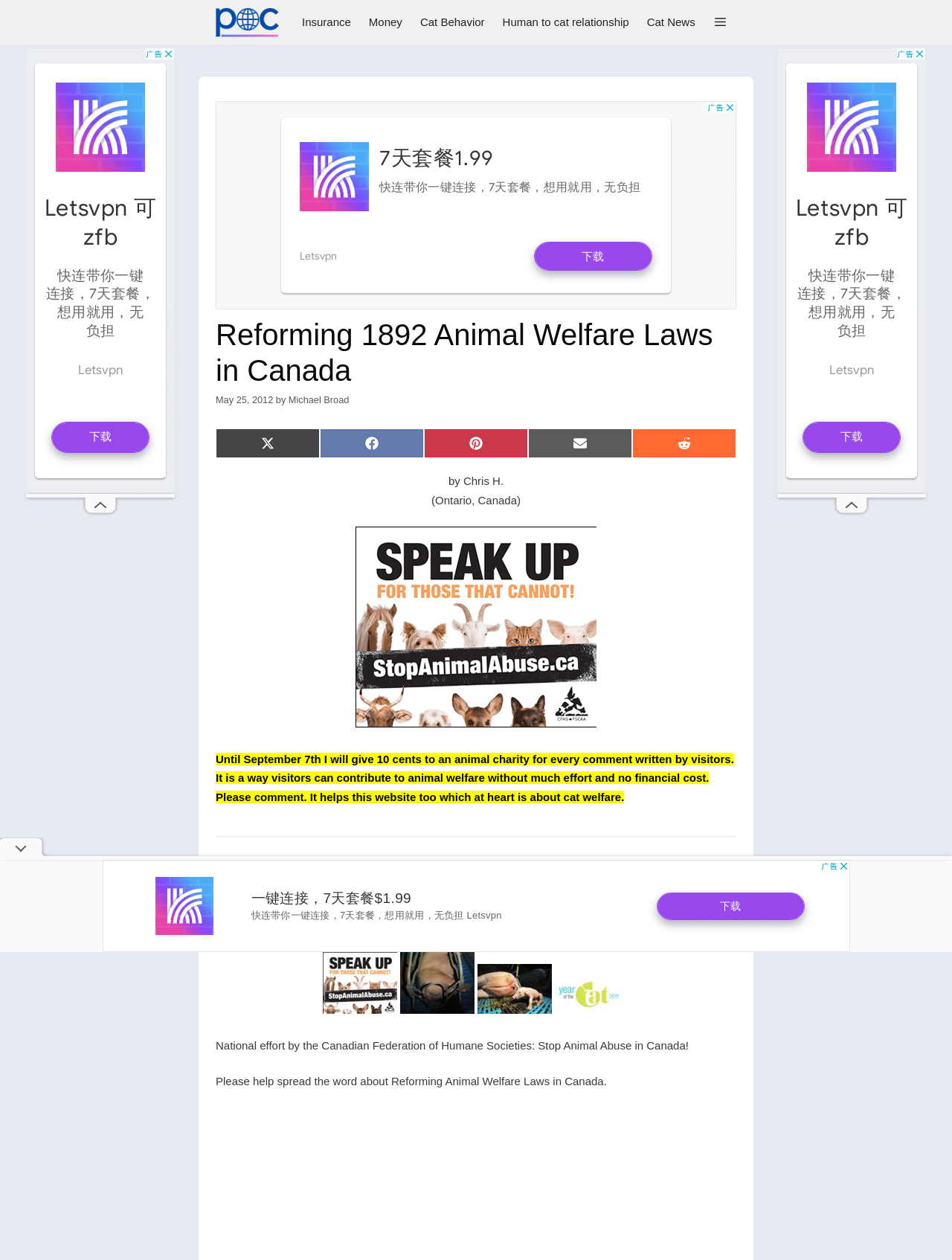Predict the bounding box for the UI component with the following description: "Cat Behavior".

[0.432, 0.0, 0.518, 0.035]